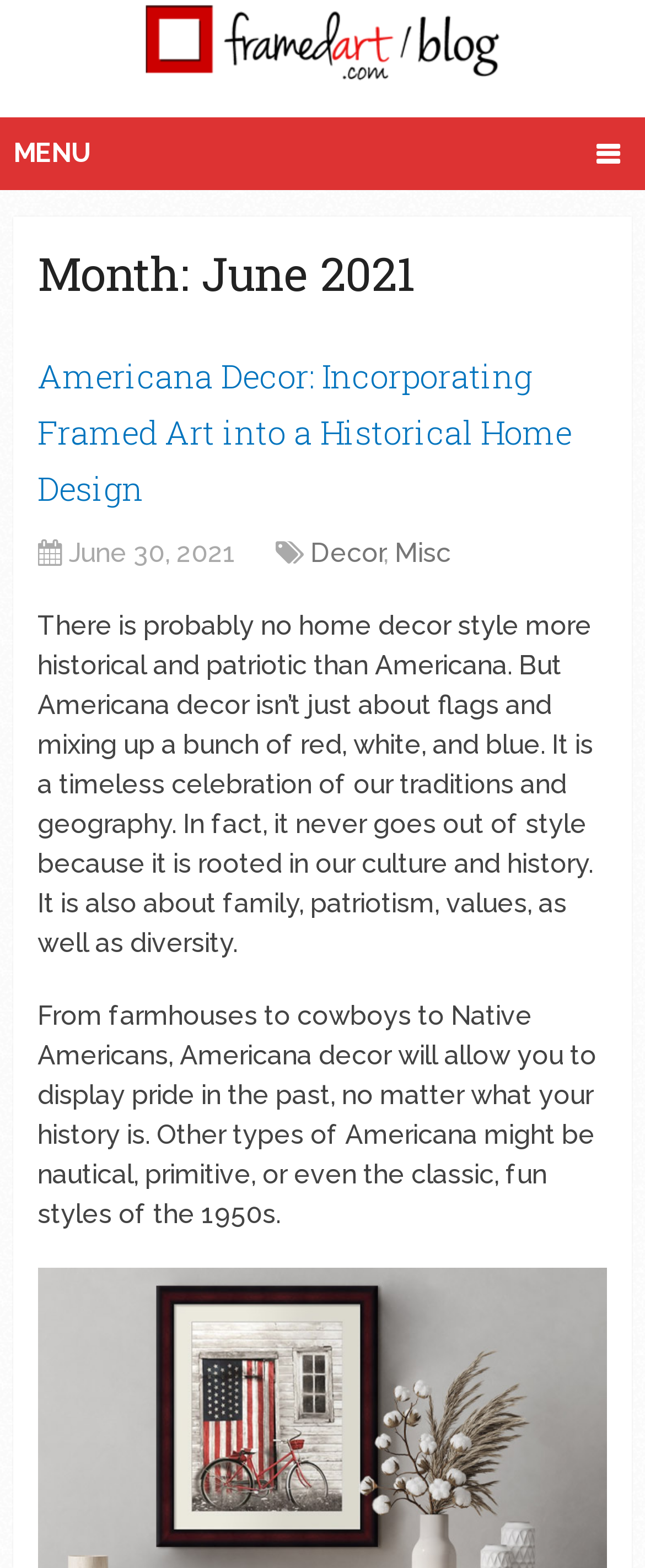Please find the bounding box coordinates (top-left x, top-left y, bottom-right x, bottom-right y) in the screenshot for the UI element described as follows: alt="FramedArt Tour Blog"

[0.218, 0.018, 0.782, 0.063]